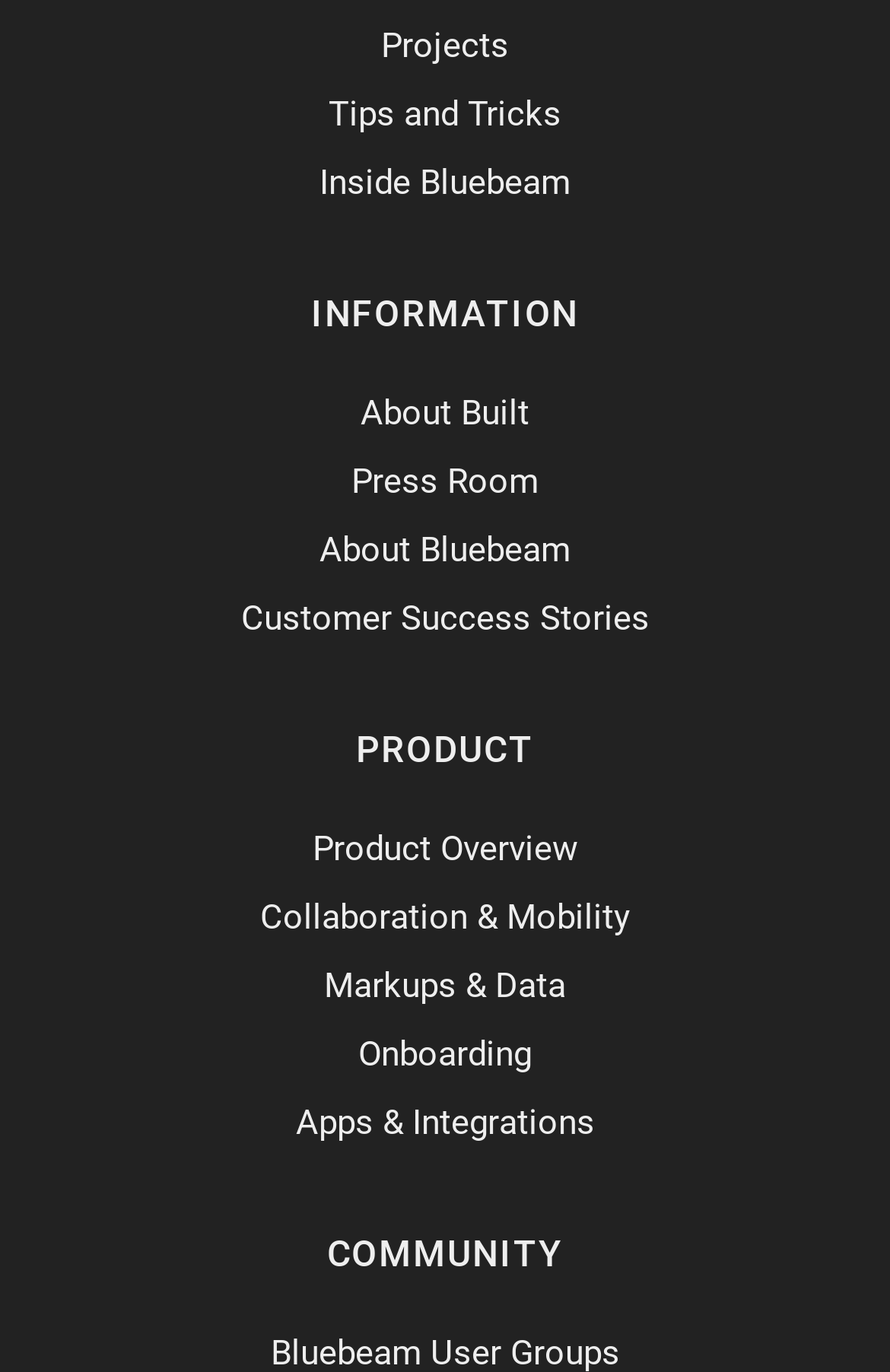Please determine the bounding box coordinates of the element to click on in order to accomplish the following task: "go to projects". Ensure the coordinates are four float numbers ranging from 0 to 1, i.e., [left, top, right, bottom].

[0.428, 0.018, 0.572, 0.048]